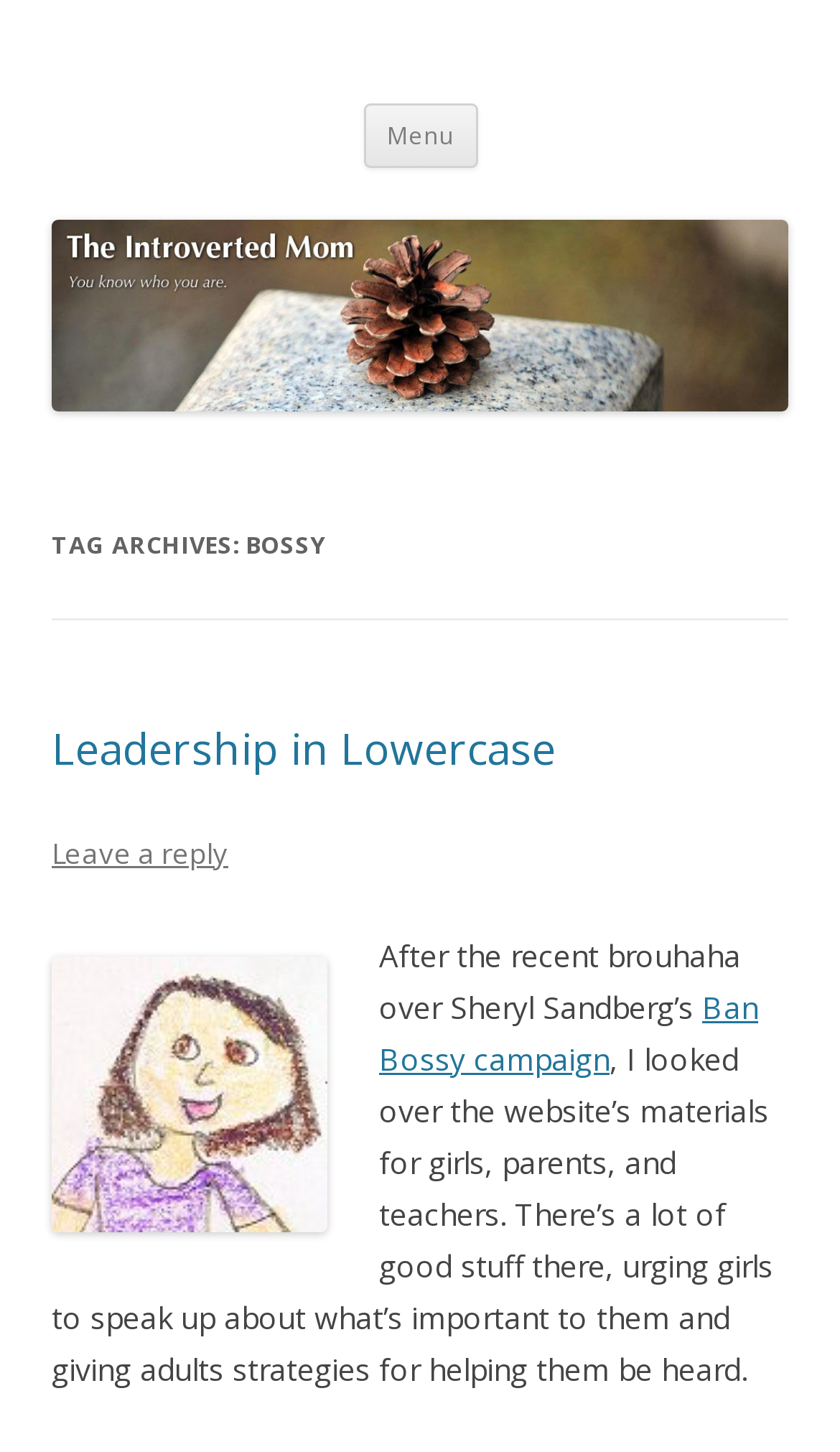Determine the bounding box for the described HTML element: "Menu". Ensure the coordinates are four float numbers between 0 and 1 in the format [left, top, right, bottom].

[0.432, 0.071, 0.568, 0.115]